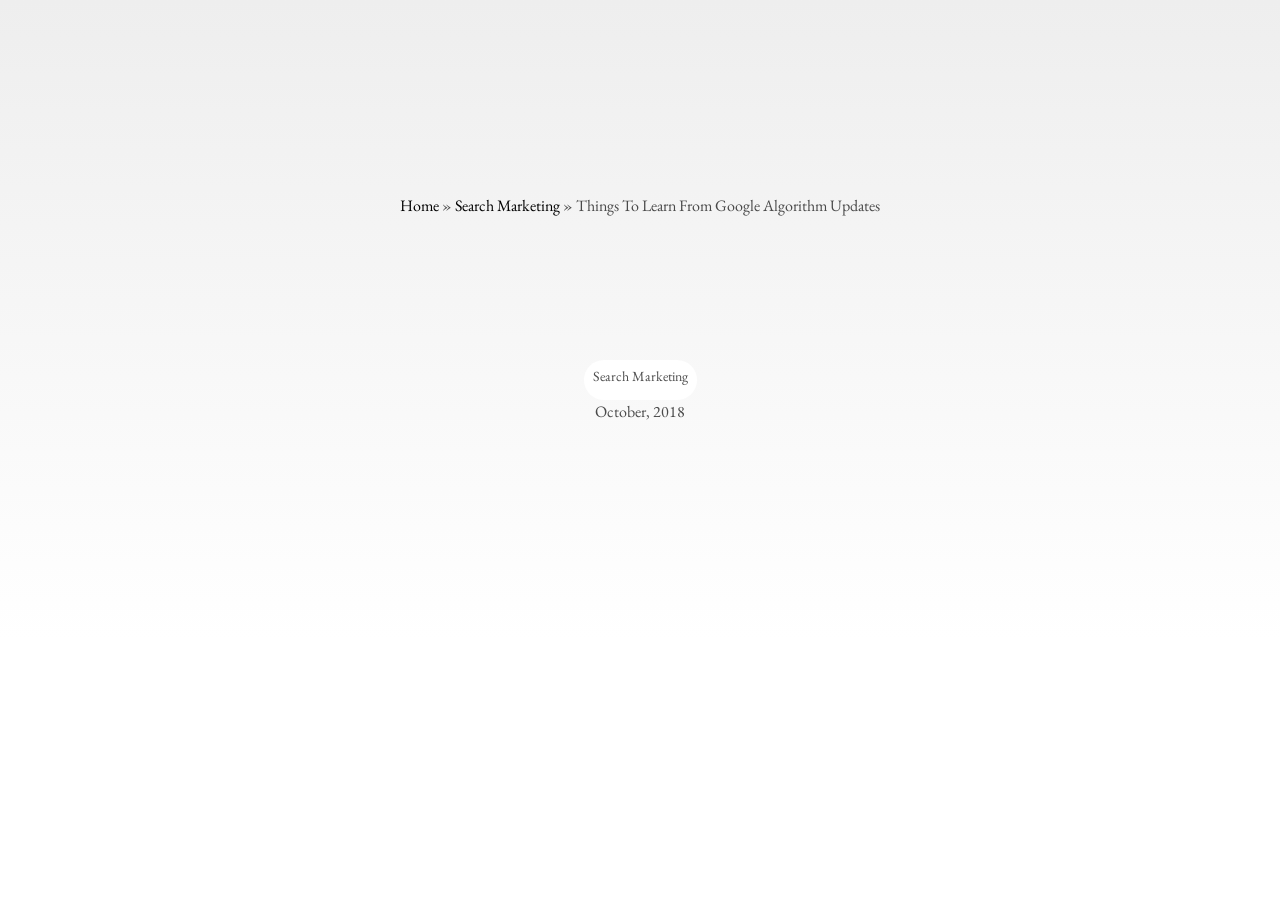What is the title of the article?
Examine the screenshot and reply with a single word or phrase.

Things To Learn From Google Algorithm Updates